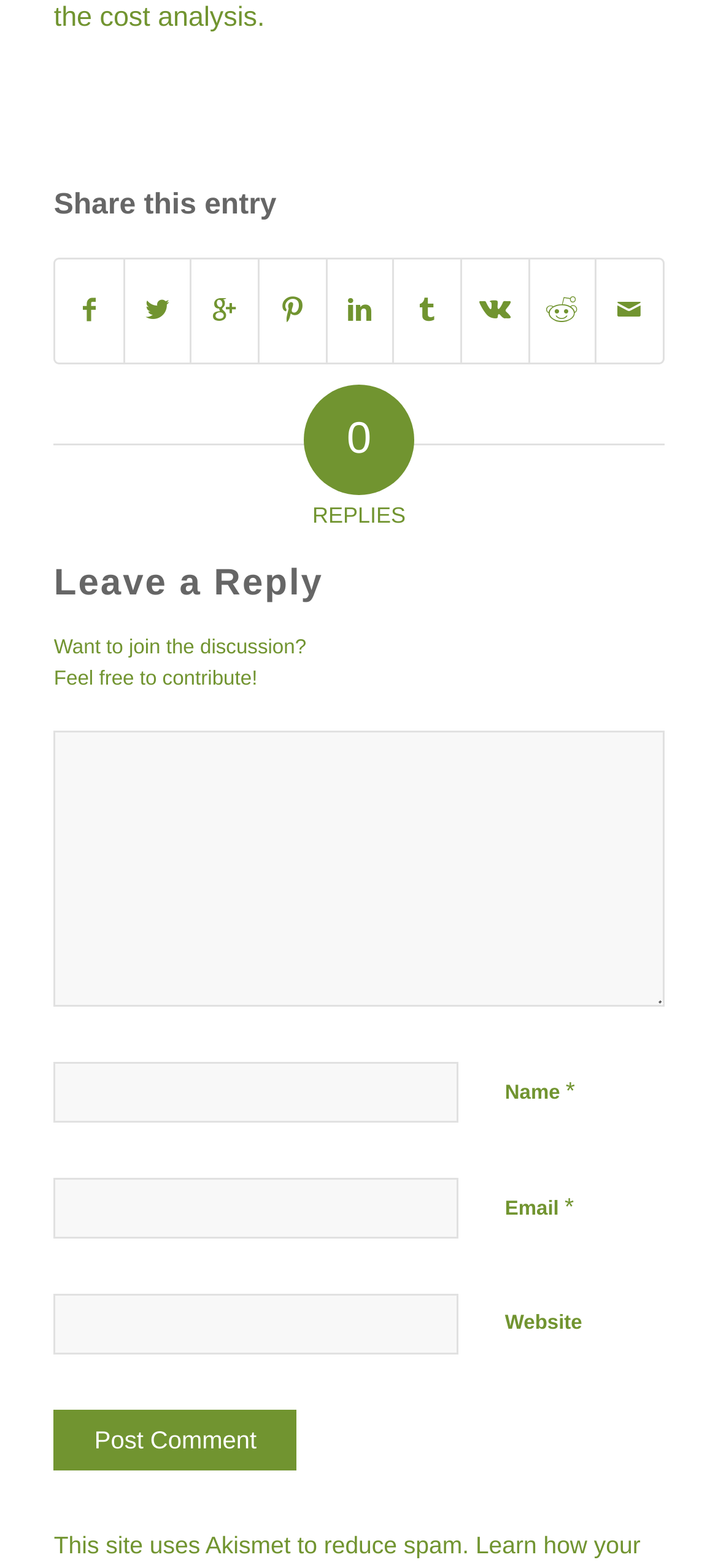Give a one-word or short phrase answer to this question: 
What is the purpose of the 'Website' text box?

Optional information